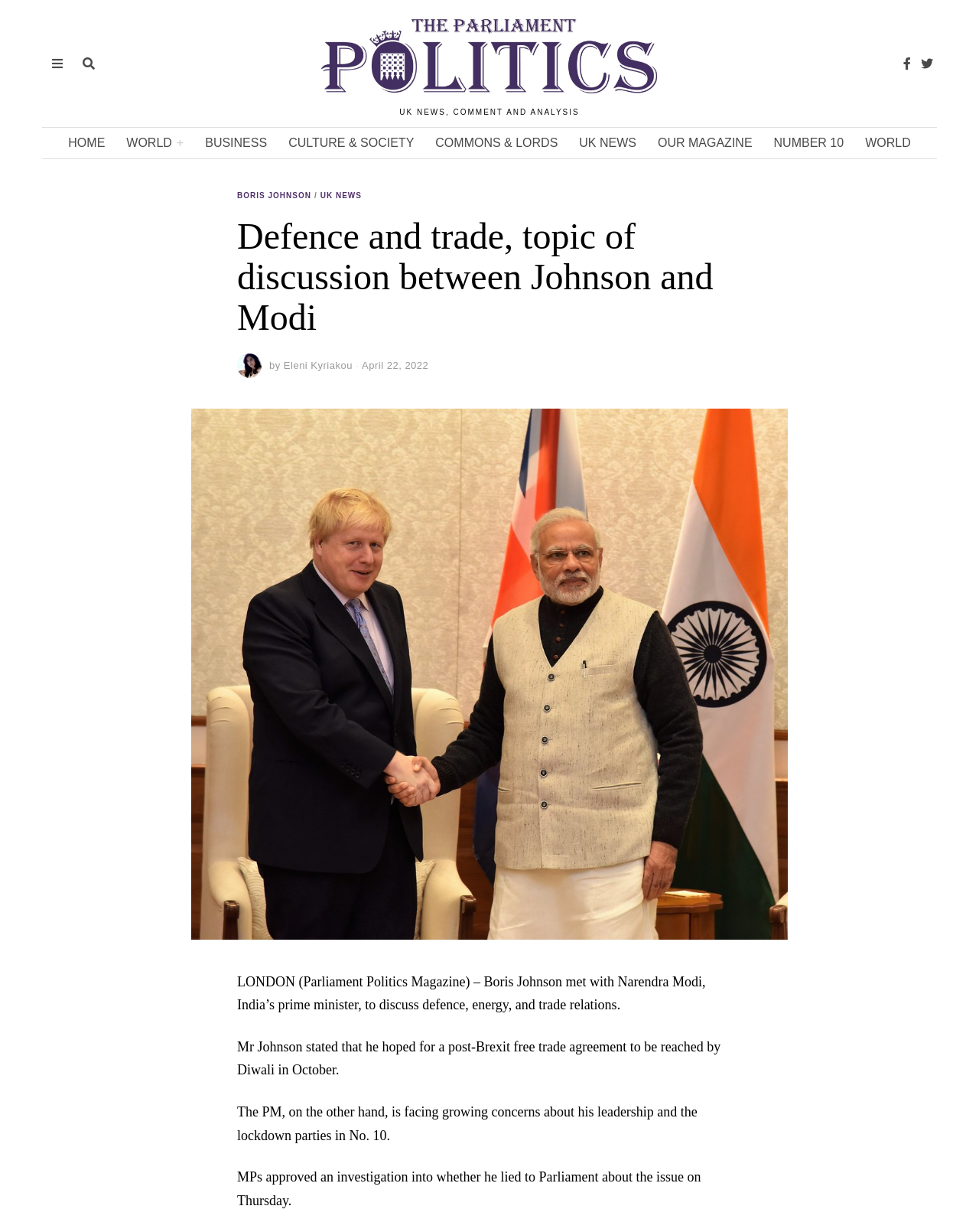Please identify the coordinates of the bounding box that should be clicked to fulfill this instruction: "Check the date of the article".

[0.37, 0.292, 0.438, 0.301]